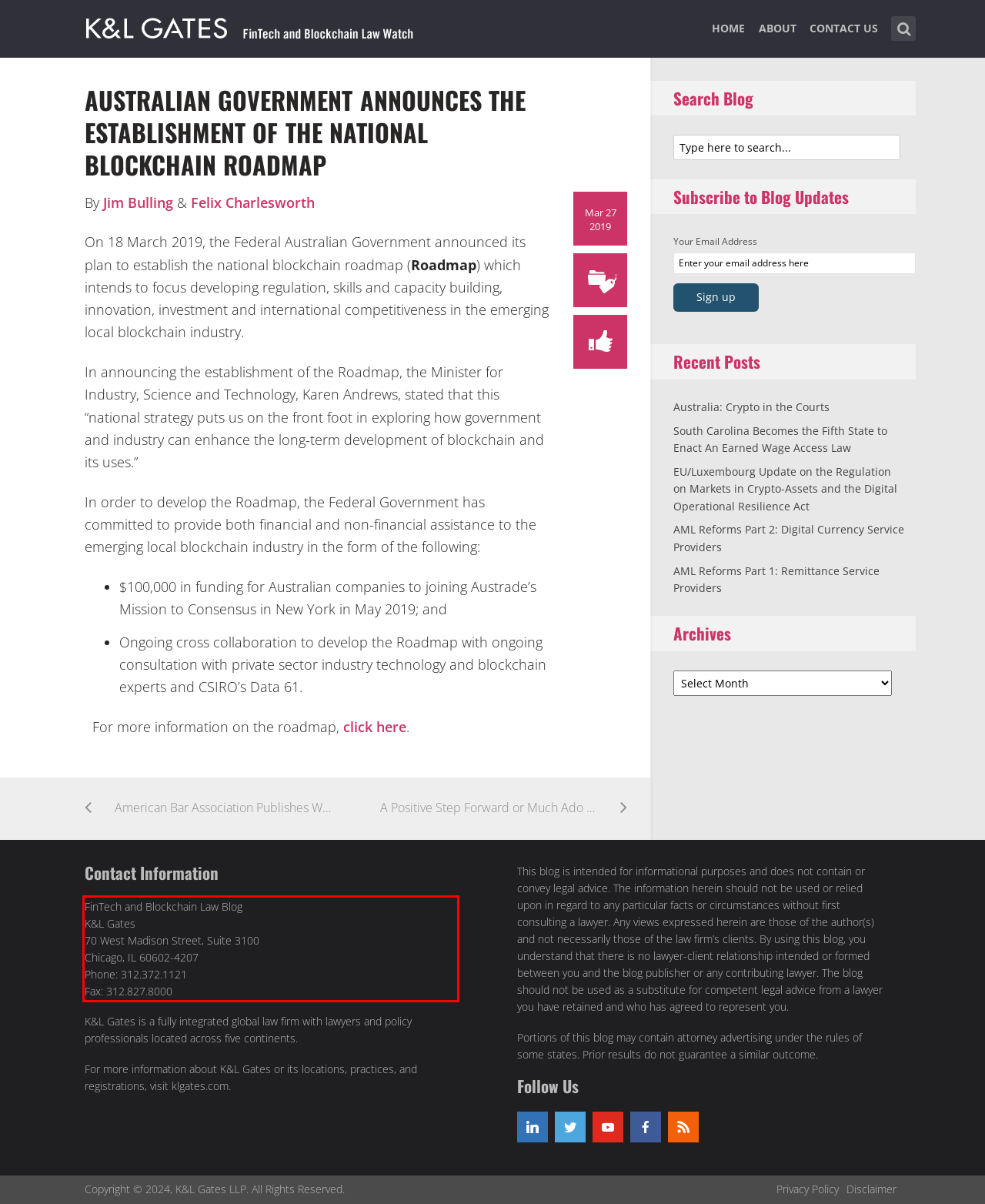There is a screenshot of a webpage with a red bounding box around a UI element. Please use OCR to extract the text within the red bounding box.

FinTech and Blockchain Law Blog K&L Gates 70 West Madison Street, Suite 3100 Chicago, IL 60602-4207 Phone: 312.372.1121 Fax: 312.827.8000